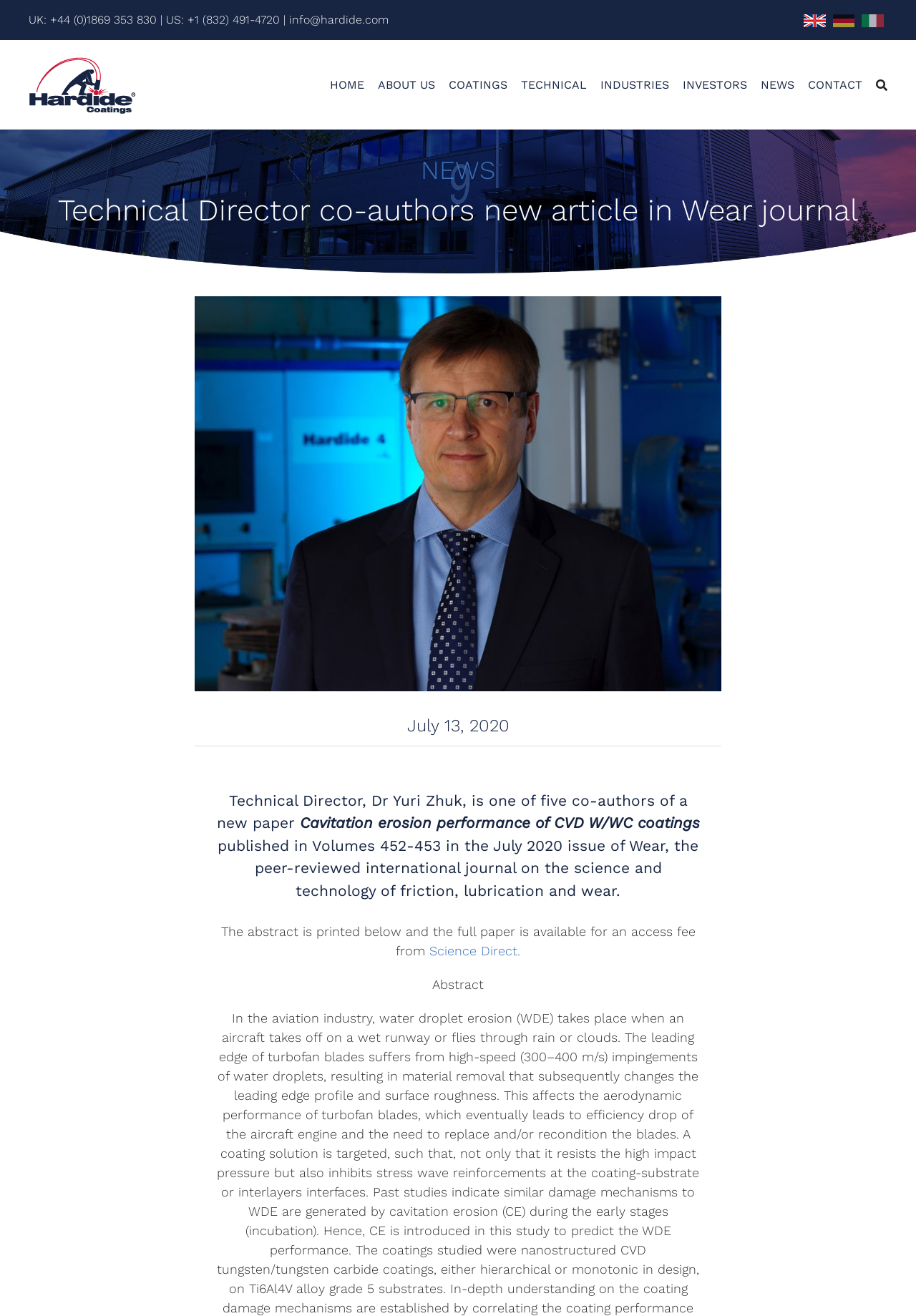What is the title of the news article?
Please provide a single word or phrase based on the screenshot.

Technical Director co-authors new article in Wear journal